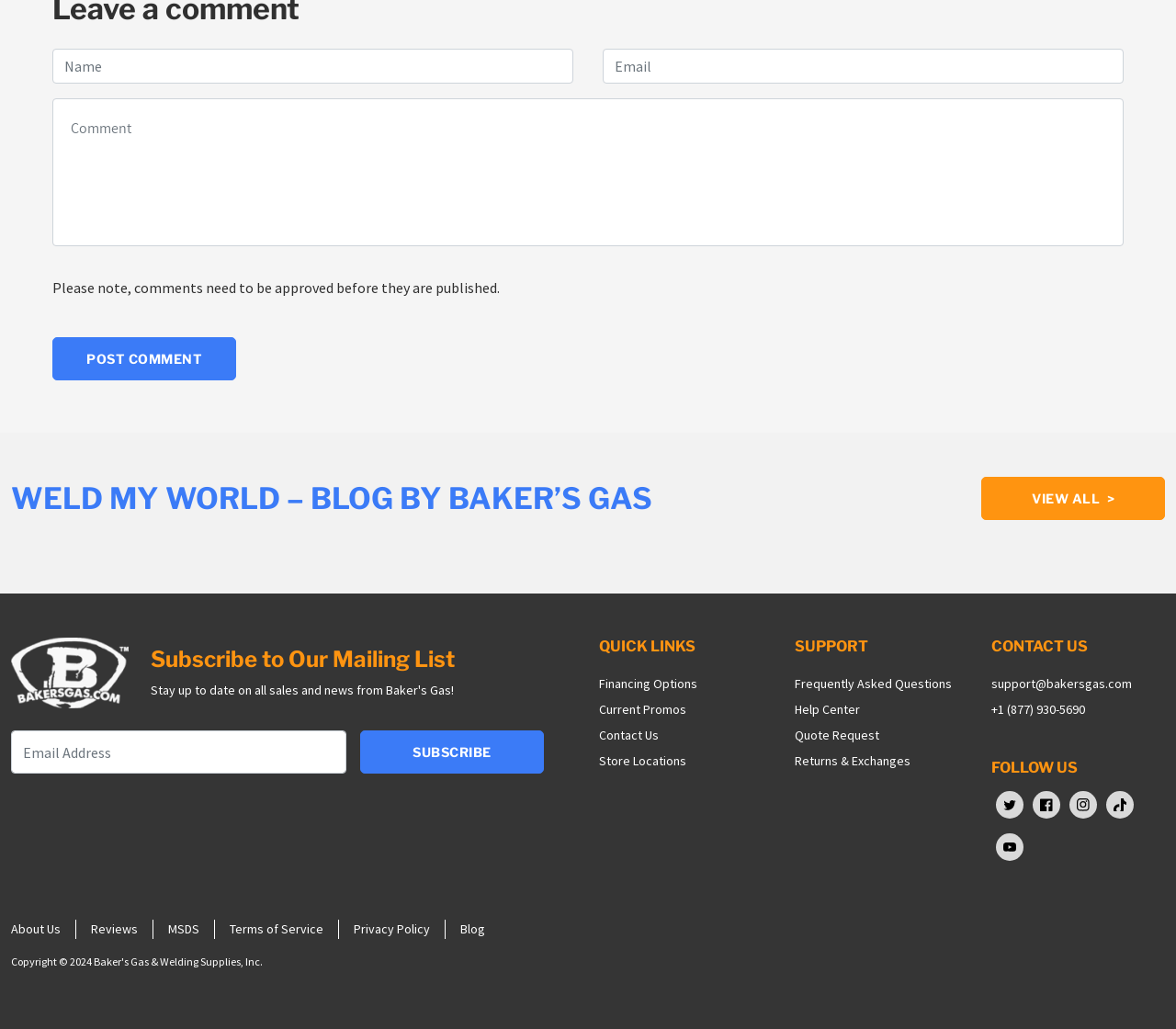Give a one-word or one-phrase response to the question:
What is the purpose of the 'Subscribe to Our Mailing List' section?

To receive newsletters